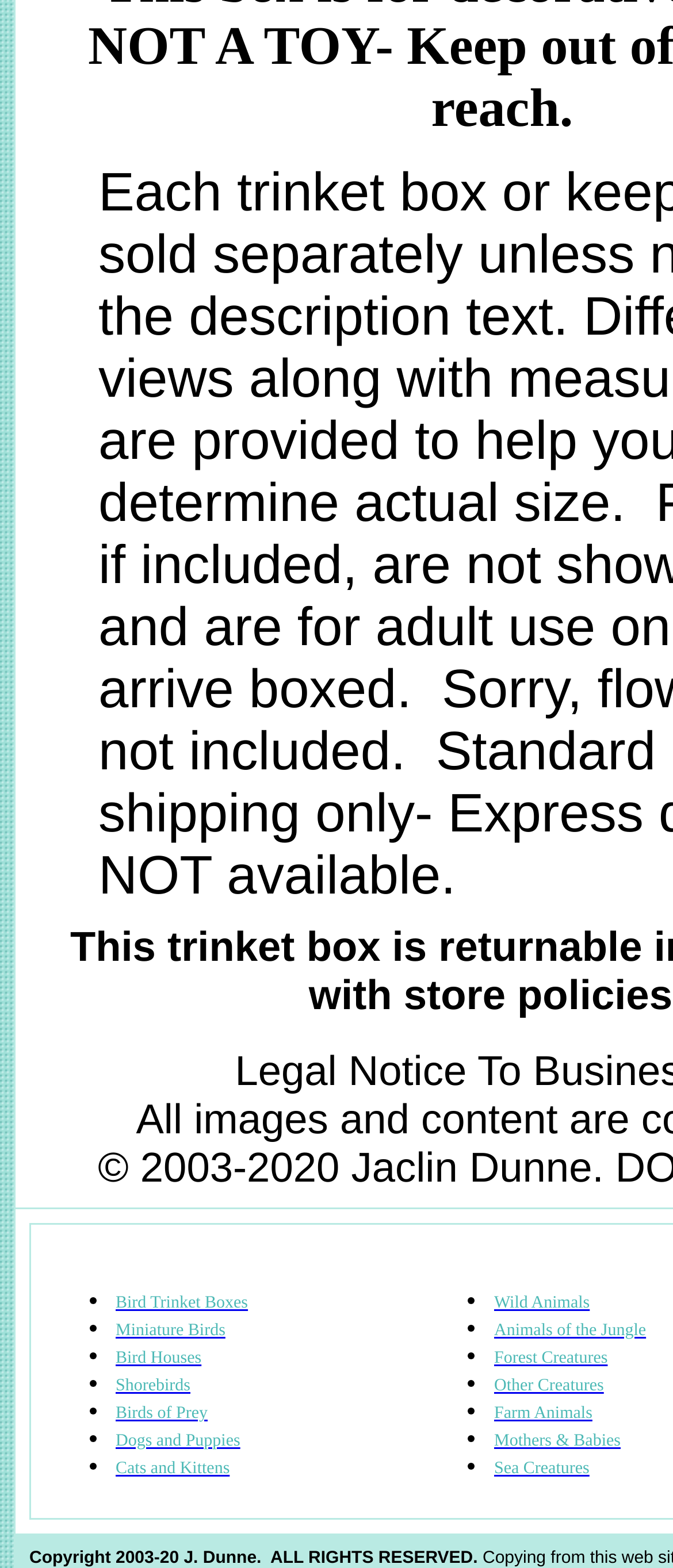Locate the bounding box coordinates of the element that should be clicked to fulfill the instruction: "click Birds of Prey".

[0.172, 0.895, 0.309, 0.908]